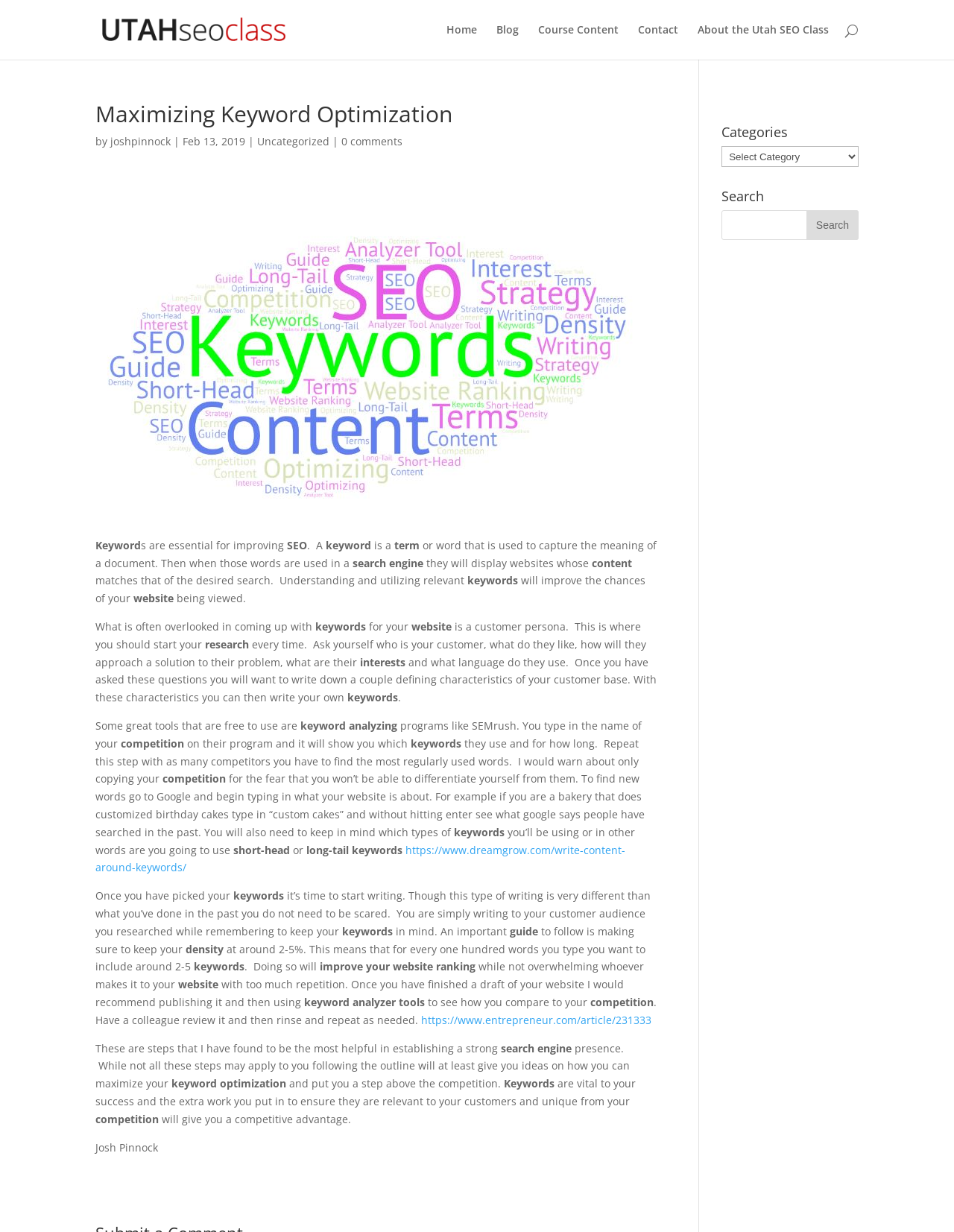Can you provide the bounding box coordinates for the element that should be clicked to implement the instruction: "Click the 'SPONSOR' link"?

None